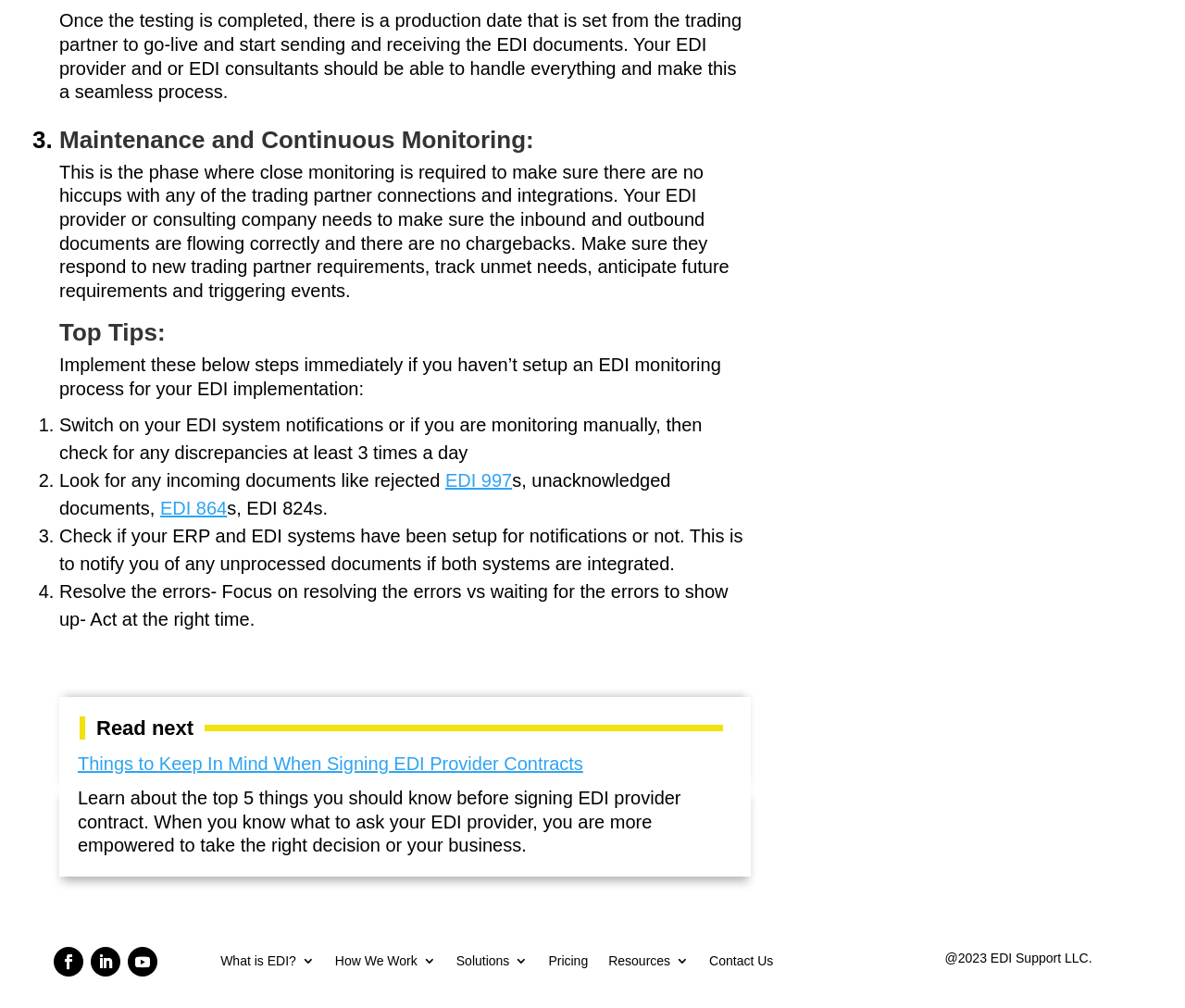Please use the details from the image to answer the following question comprehensively:
How many steps are mentioned for implementing EDI monitoring?

The webpage lists four steps to implement EDI monitoring: switch on EDI system notifications, look for incoming documents, check if ERP and EDI systems are set up for notifications, and resolve errors.